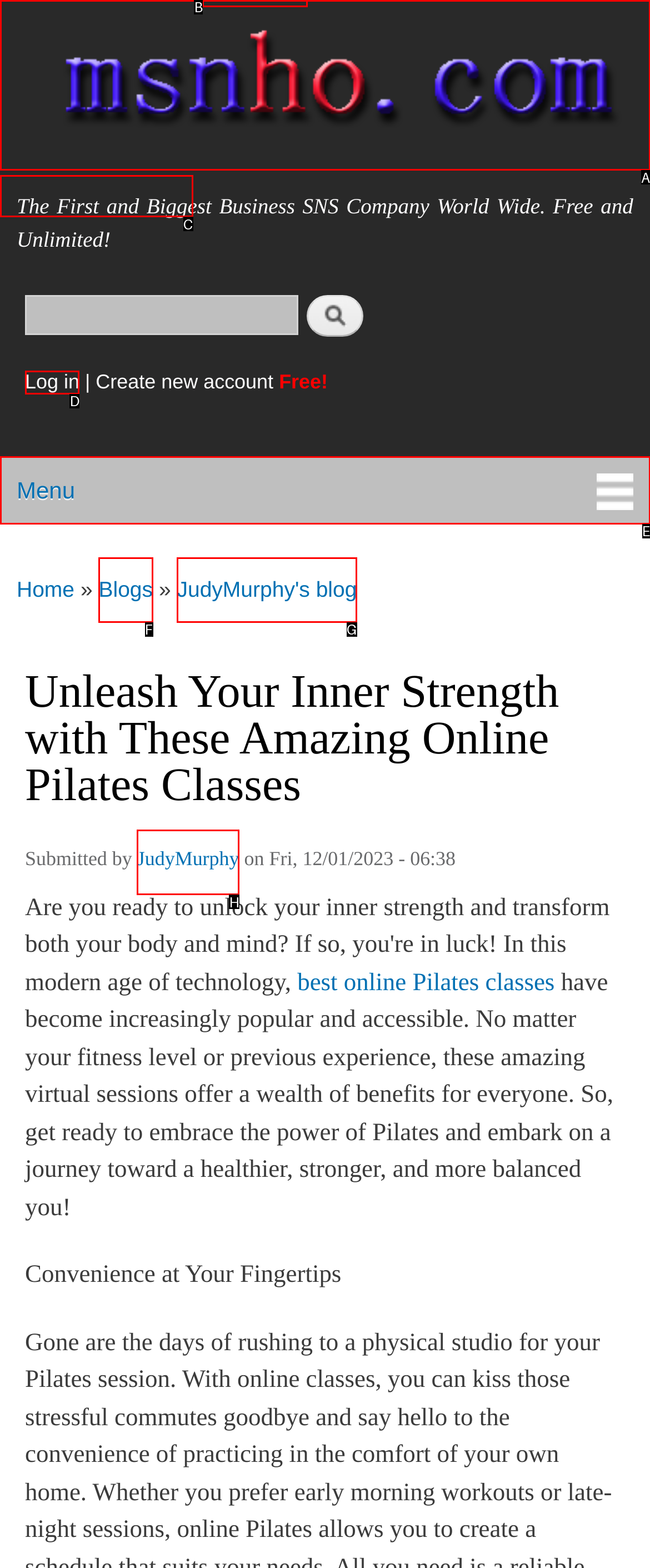Based on the element description: Menu, choose the best matching option. Provide the letter of the option directly.

E